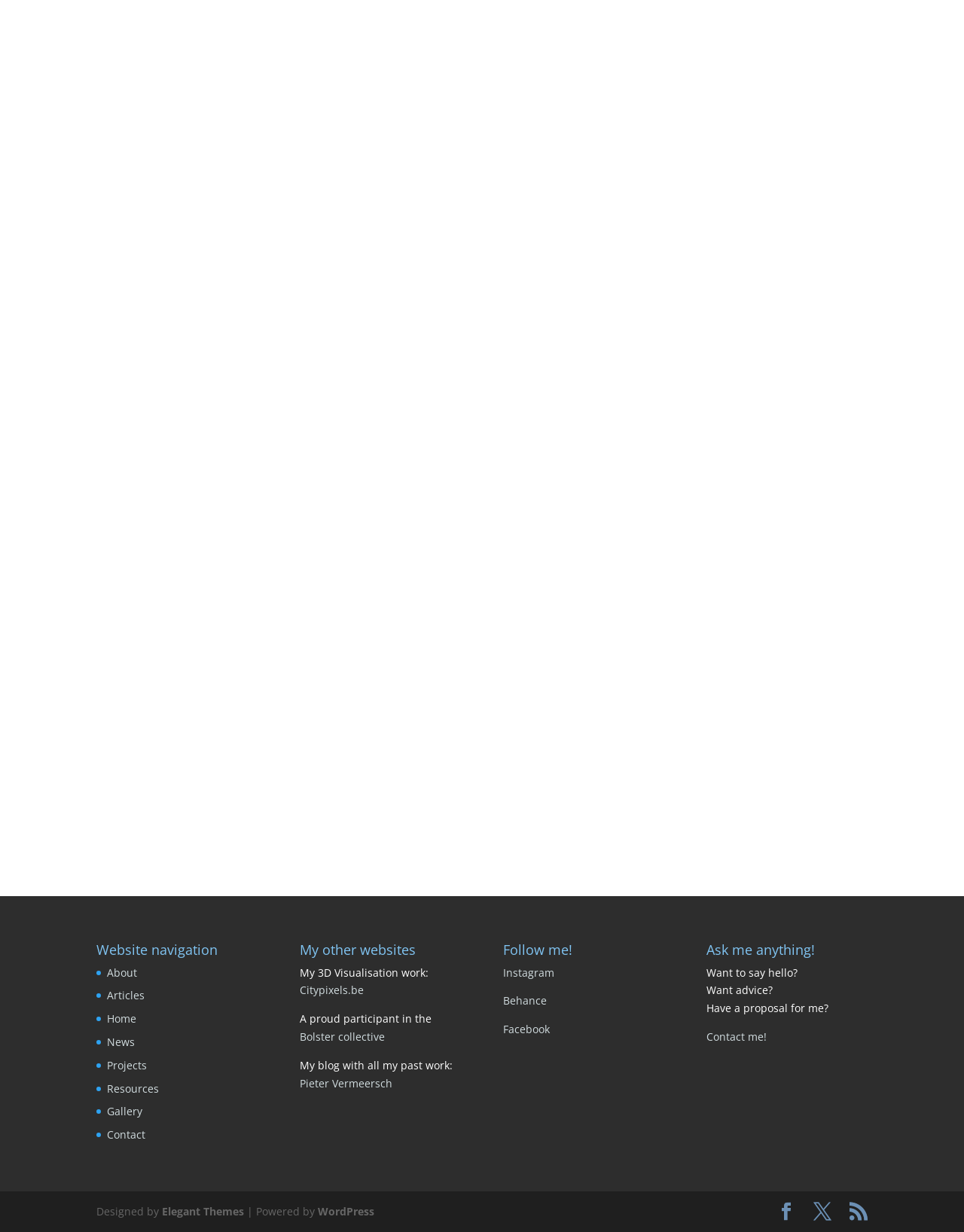Identify the bounding box coordinates of the element that should be clicked to fulfill this task: "View WordPress". The coordinates should be provided as four float numbers between 0 and 1, i.e., [left, top, right, bottom].

[0.33, 0.978, 0.388, 0.989]